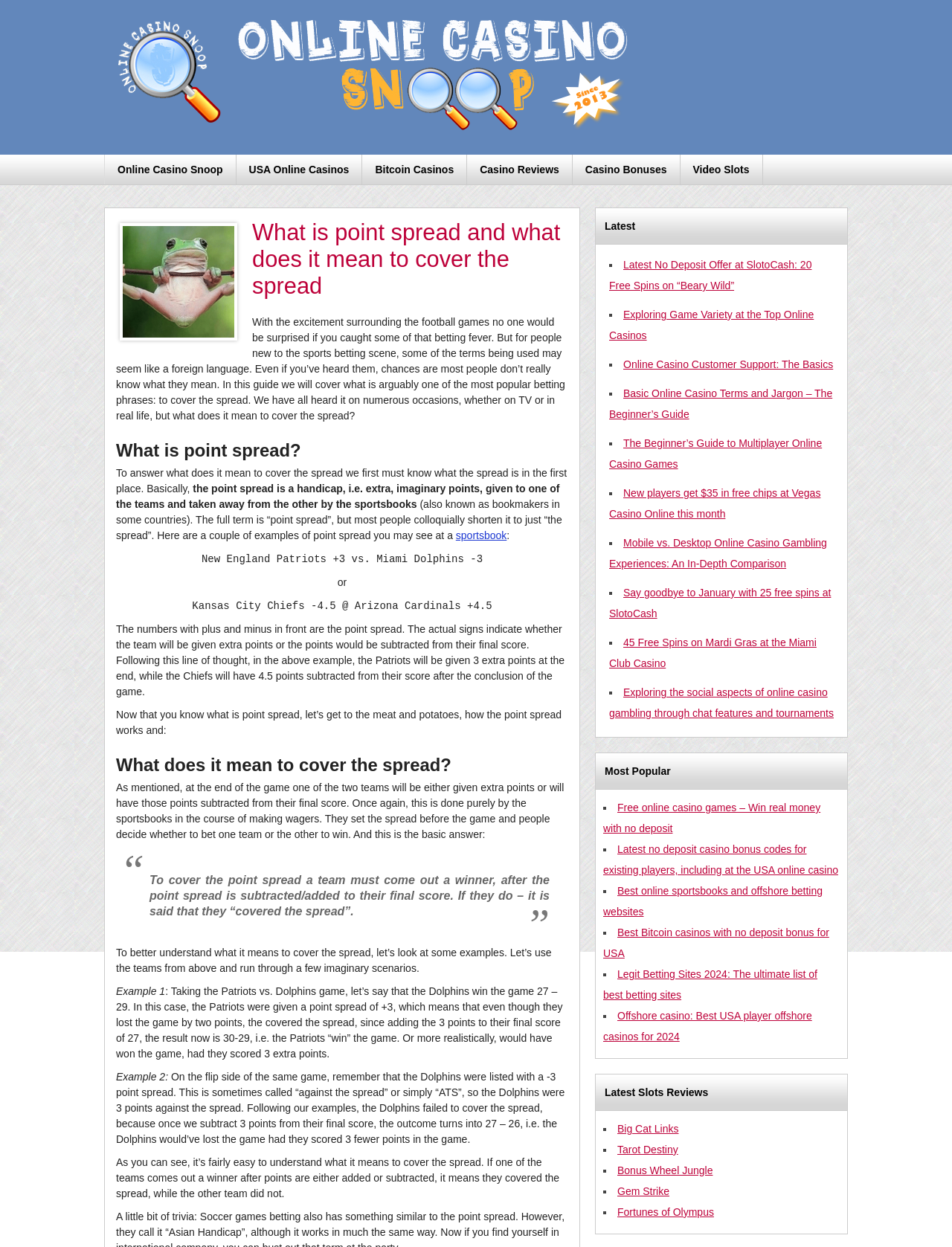Give a one-word or one-phrase response to the question: 
What is the topic of the webpage?

Point spread and covering the spread